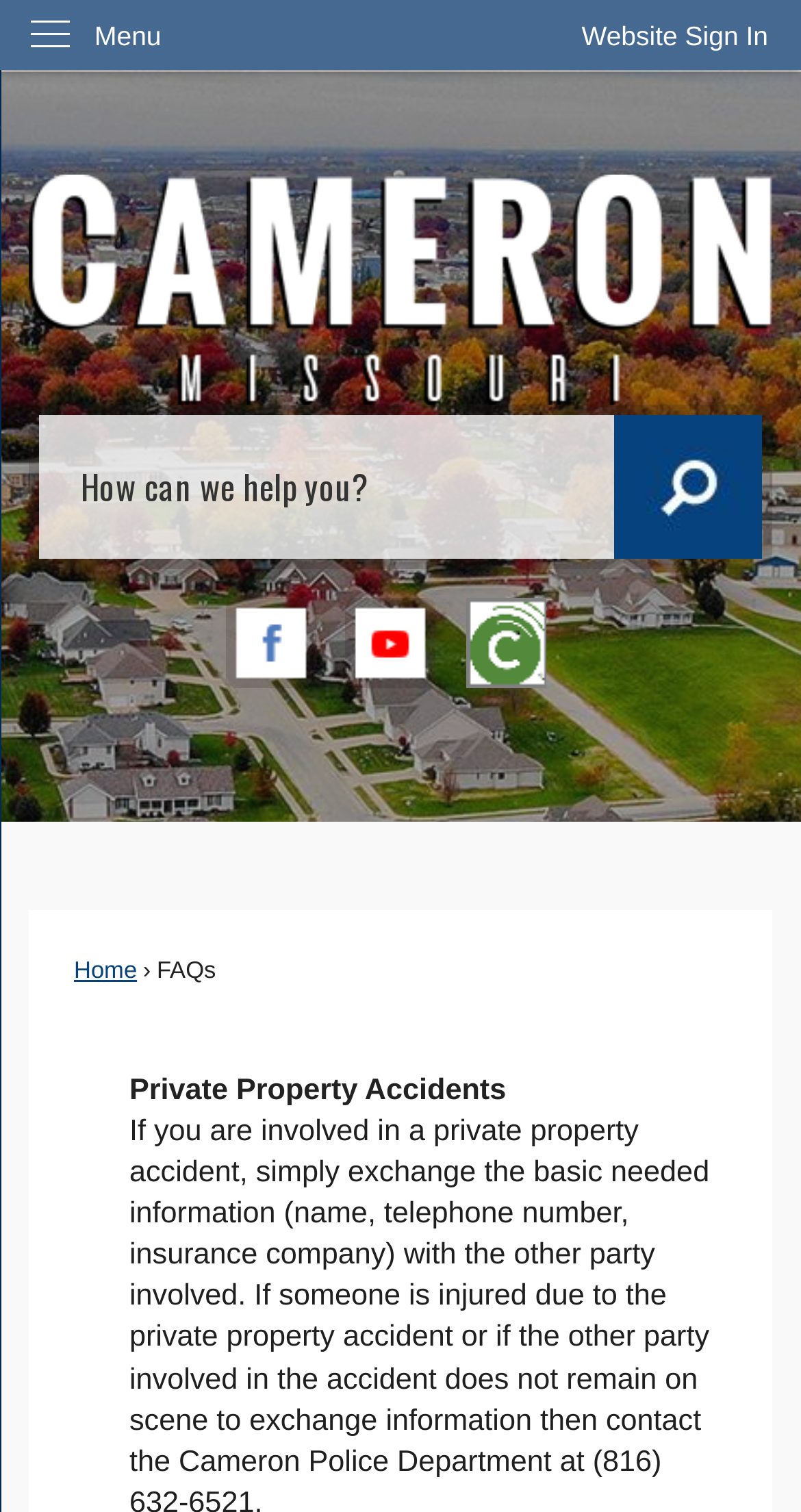Kindly provide the bounding box coordinates of the section you need to click on to fulfill the given instruction: "Sign in to the website".

[0.685, 0.0, 1.0, 0.048]